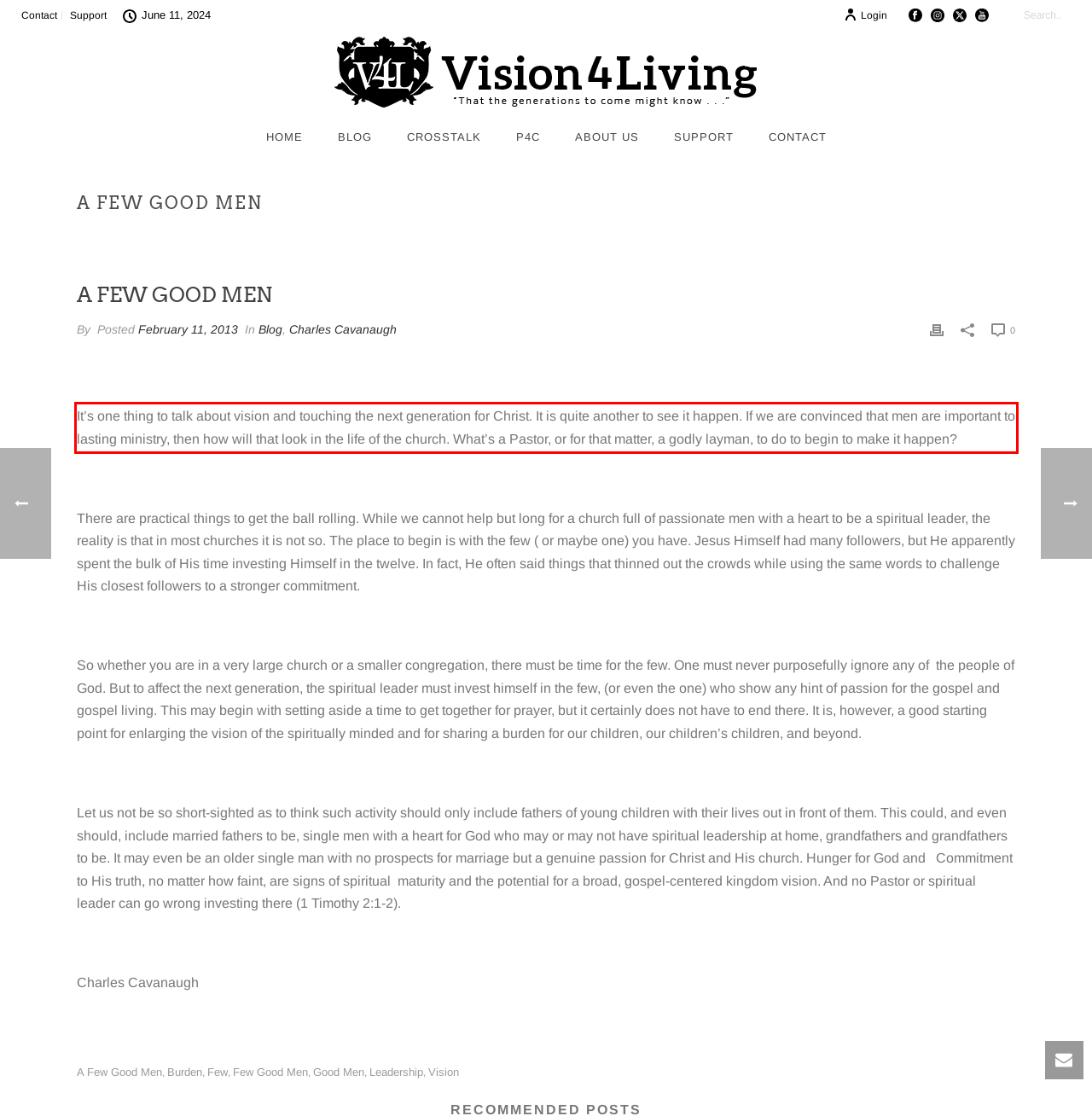Locate the red bounding box in the provided webpage screenshot and use OCR to determine the text content inside it.

It’s one thing to talk about vision and touching the next generation for Christ. It is quite another to see it happen. If we are convinced that men are important to lasting ministry, then how will that look in the life of the church. What’s a Pastor, or for that matter, a godly layman, to do to begin to make it happen?